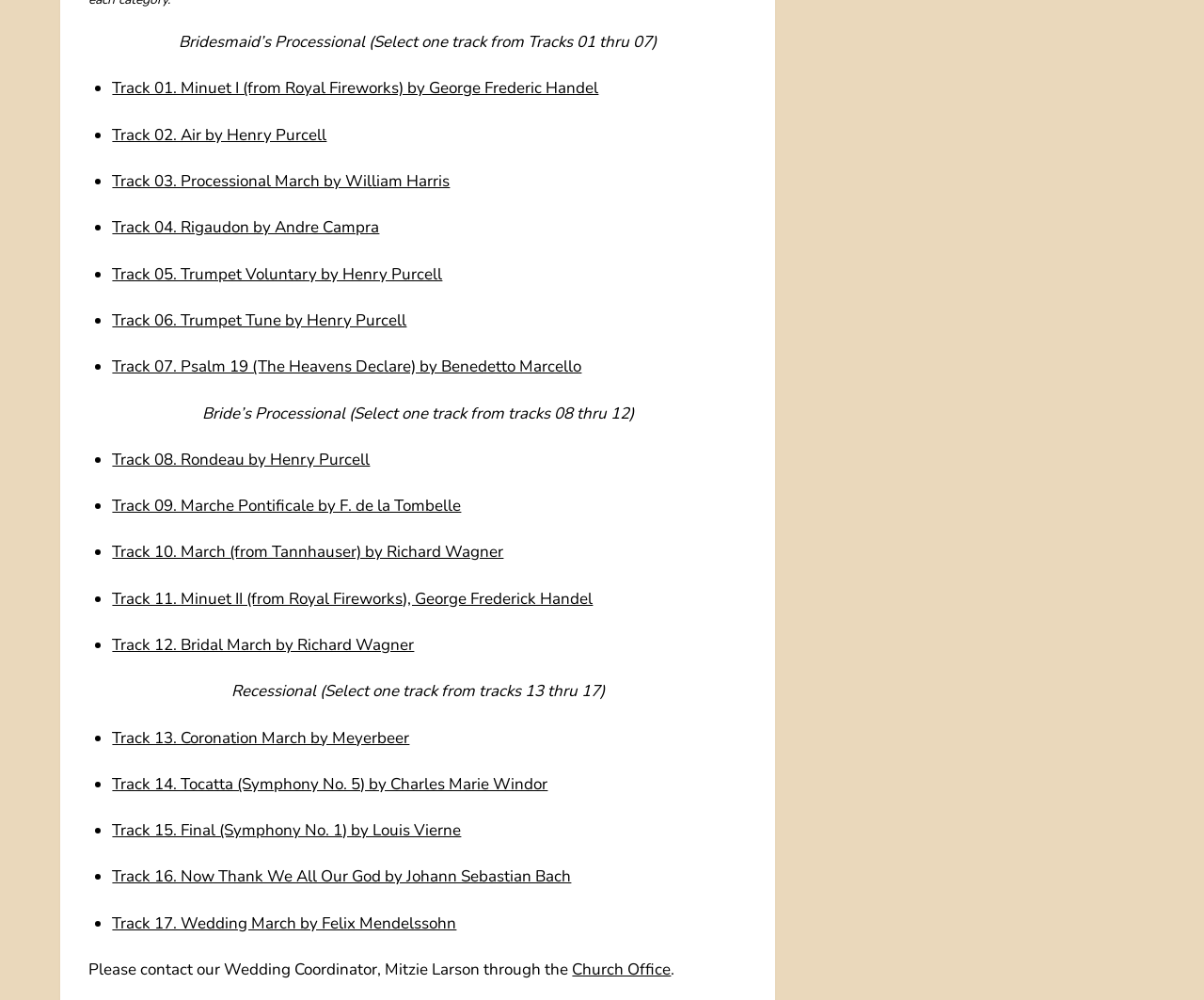What is the last track for Bride’s Processional?
Look at the image and provide a short answer using one word or a phrase.

Track 12